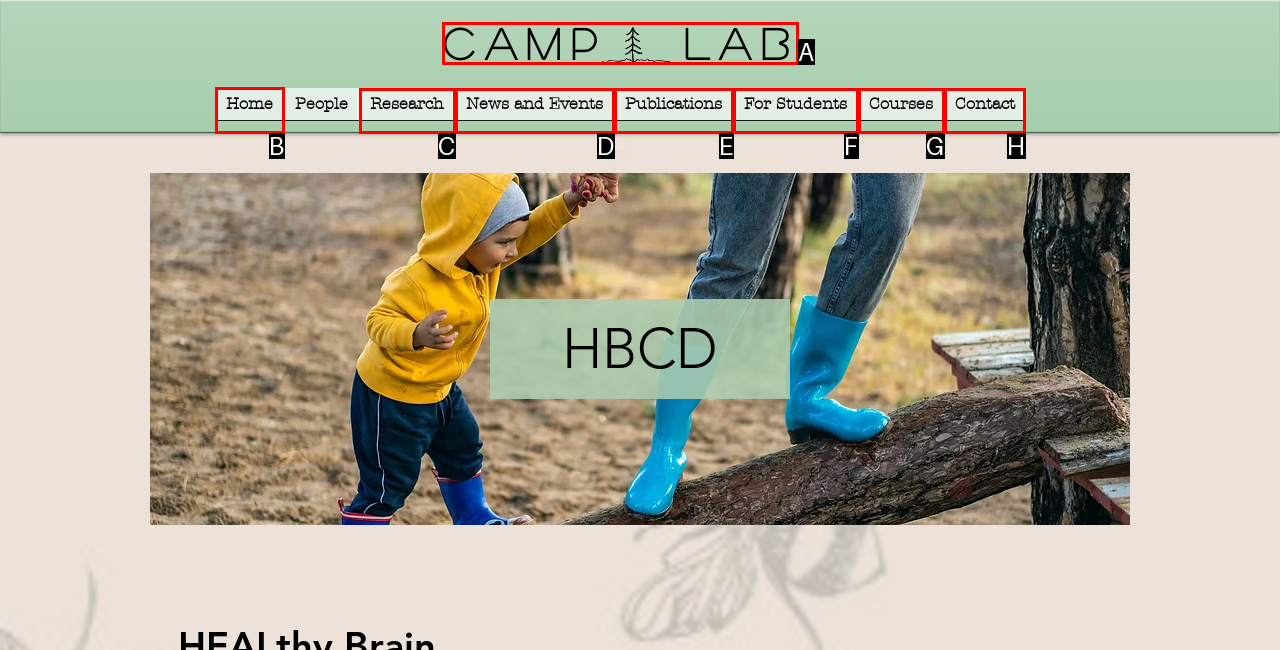Indicate which lettered UI element to click to fulfill the following task: navigate to Home
Provide the letter of the correct option.

B